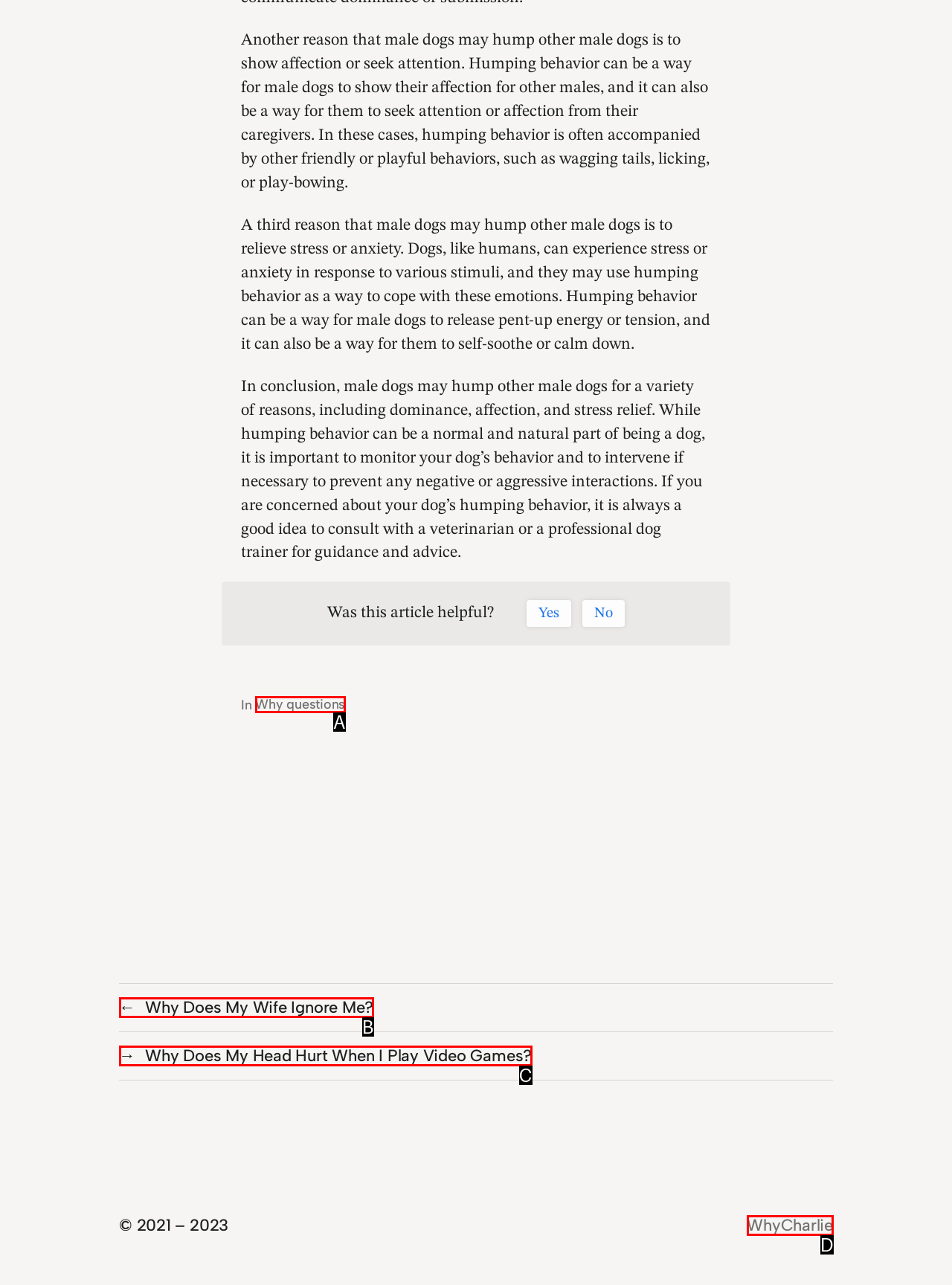From the given options, choose the HTML element that aligns with the description: Virginia Case Studies. Respond with the letter of the selected element.

None